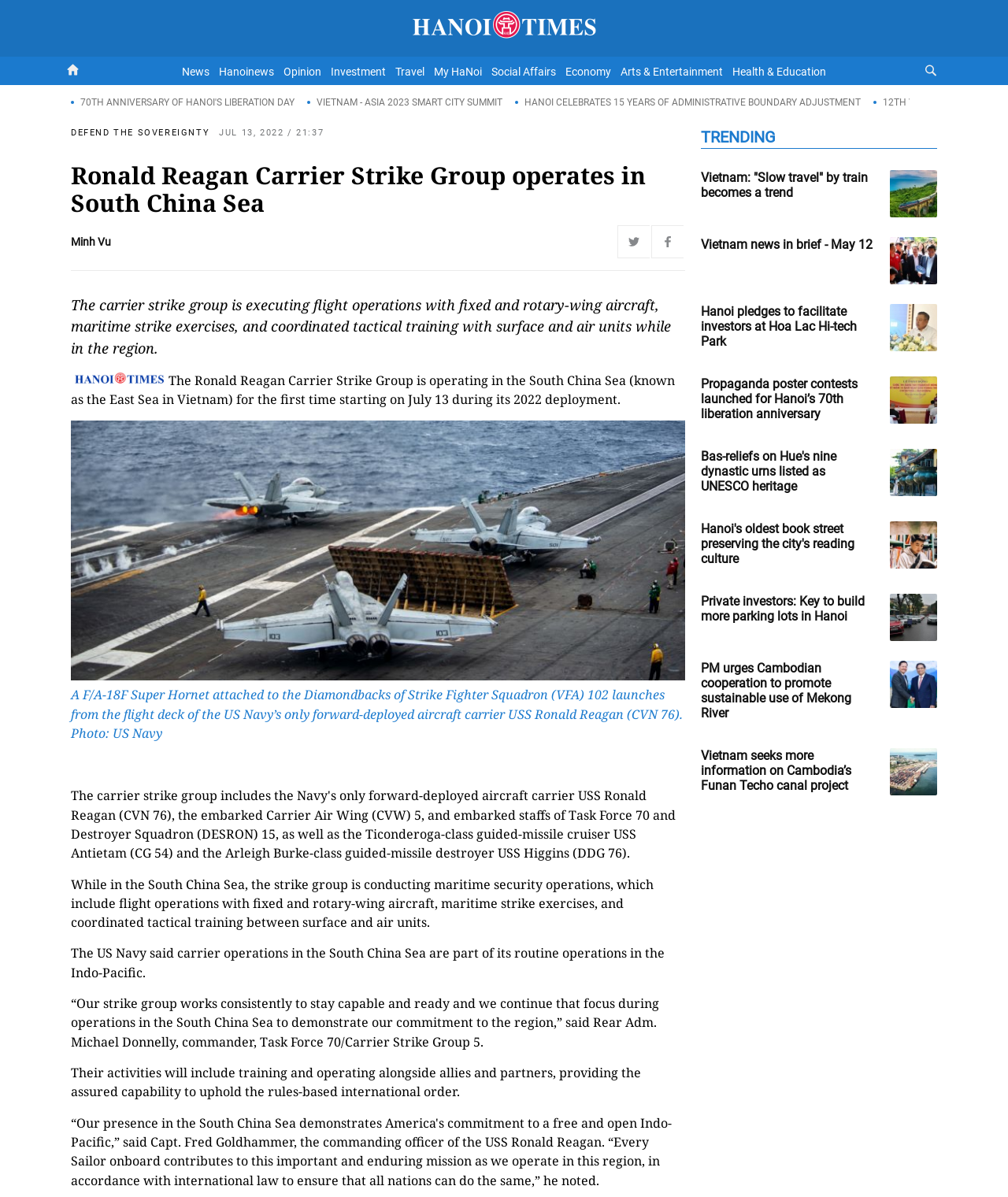Identify the bounding box coordinates for the region to click in order to carry out this instruction: "Read the news about 'Ronald Reagan Carrier Strike Group operates in South China Sea'". Provide the coordinates using four float numbers between 0 and 1, formatted as [left, top, right, bottom].

[0.07, 0.135, 0.68, 0.181]